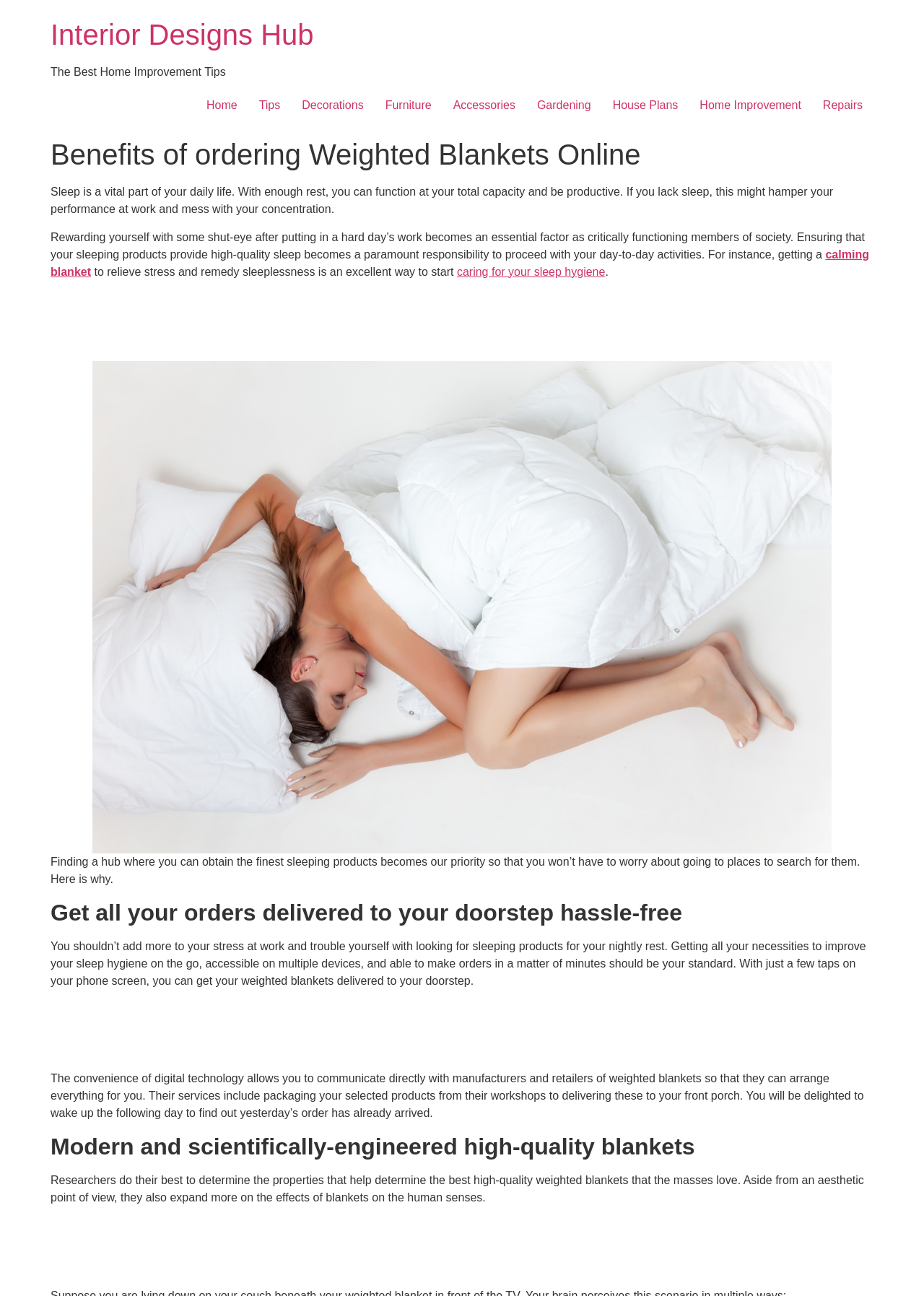How can I get weighted blankets delivered to my doorstep?
Provide an in-depth and detailed answer to the question.

The webpage suggests that I can order weighted blankets online and have them delivered to my doorstep hassle-free, without having to physically search for them.